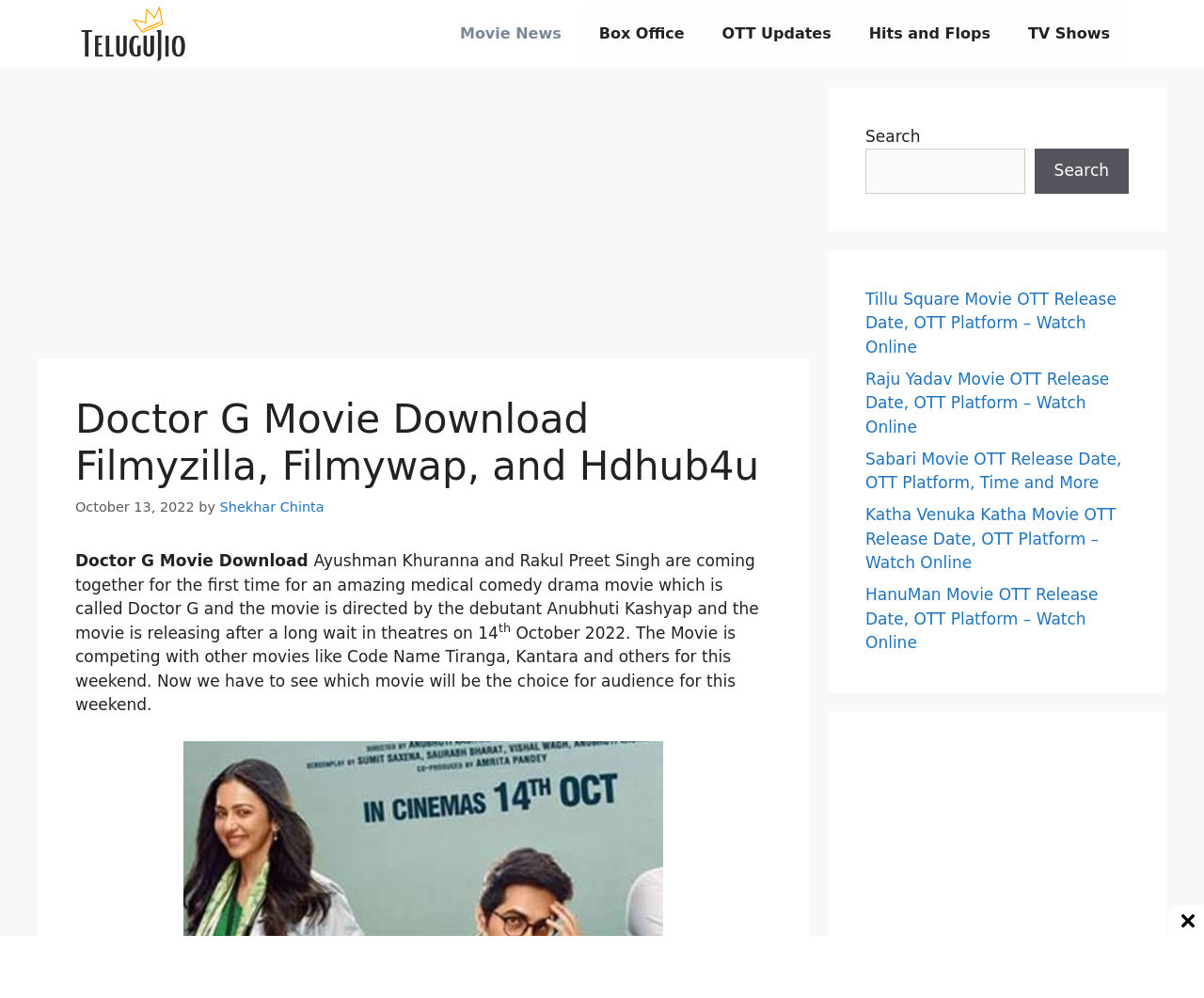Locate the bounding box of the UI element described in the following text: "aria-label="Advertisement" name="aswift_1" title="Advertisement"".

[0.031, 0.087, 0.672, 0.351]